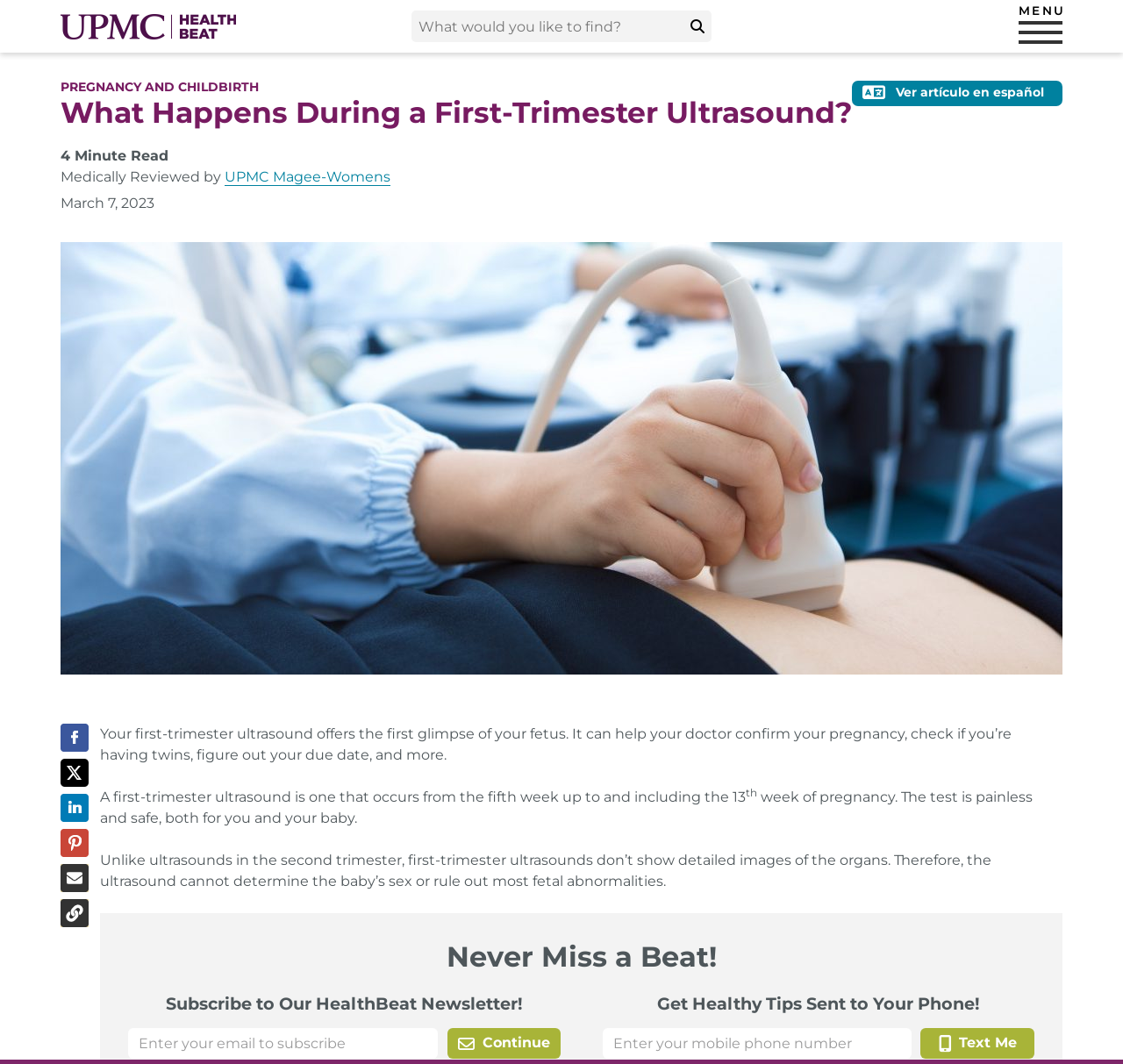Please locate the UI element described by "title="Share on X (formerly Twitter)"" and provide its bounding box coordinates.

[0.054, 0.713, 0.079, 0.74]